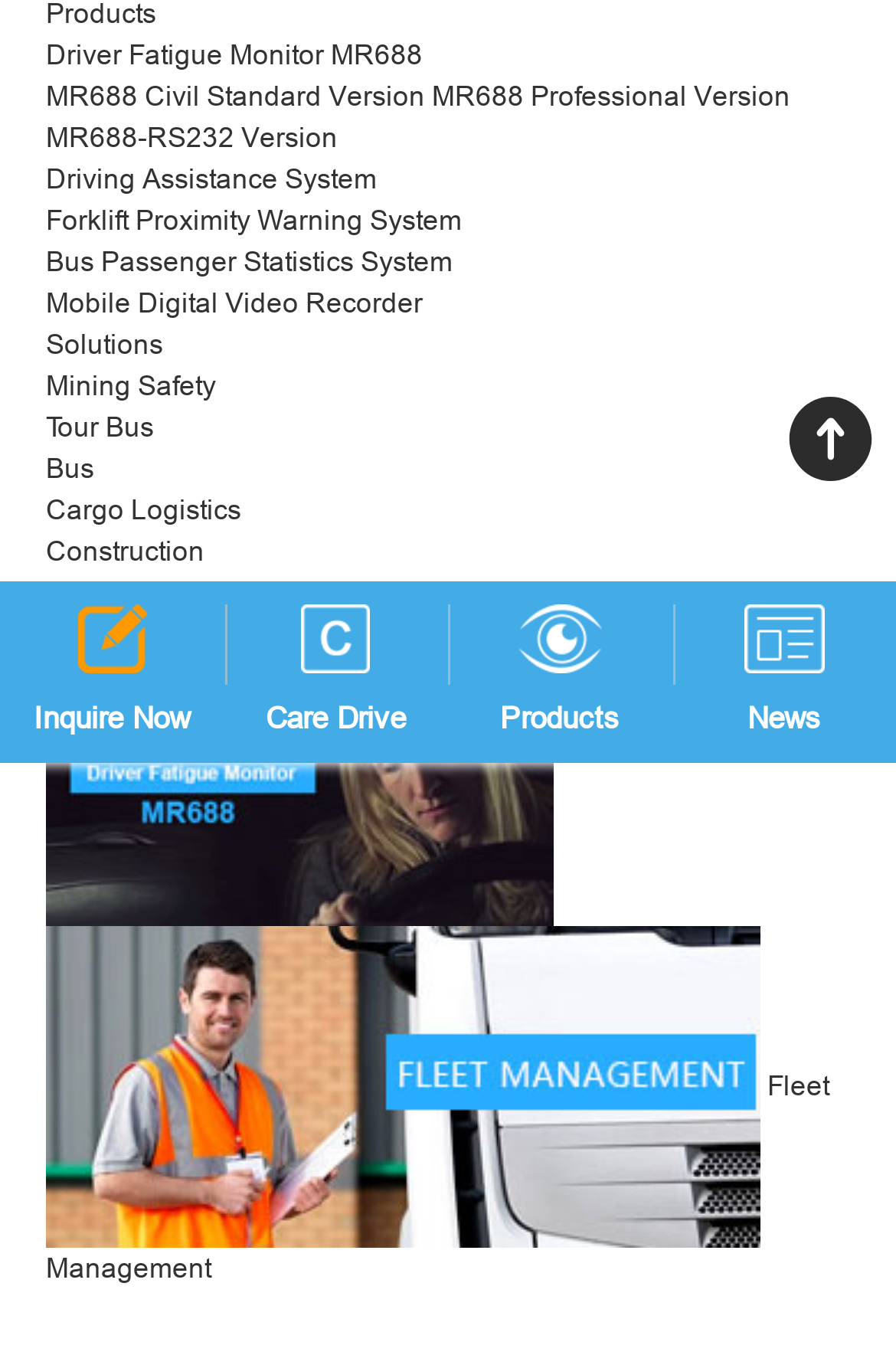Using the provided element description "Driving Assistance System", determine the bounding box coordinates of the UI element.

[0.051, 0.119, 0.421, 0.144]